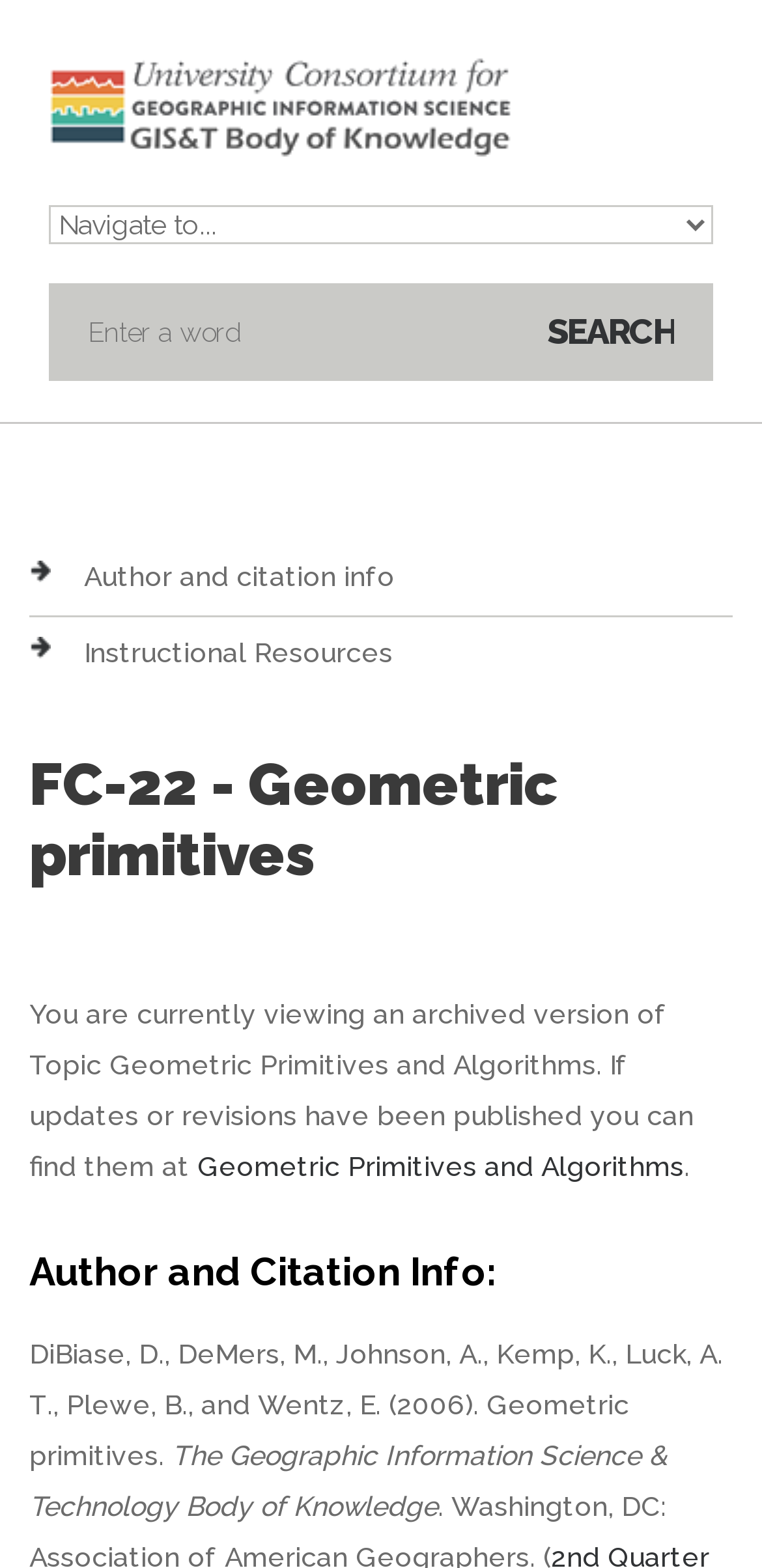What is the purpose of the button on the top right?
Please respond to the question with a detailed and informative answer.

I determined this by looking at the button element with the text 'Search' which suggests that the purpose of the button is to perform a search function.